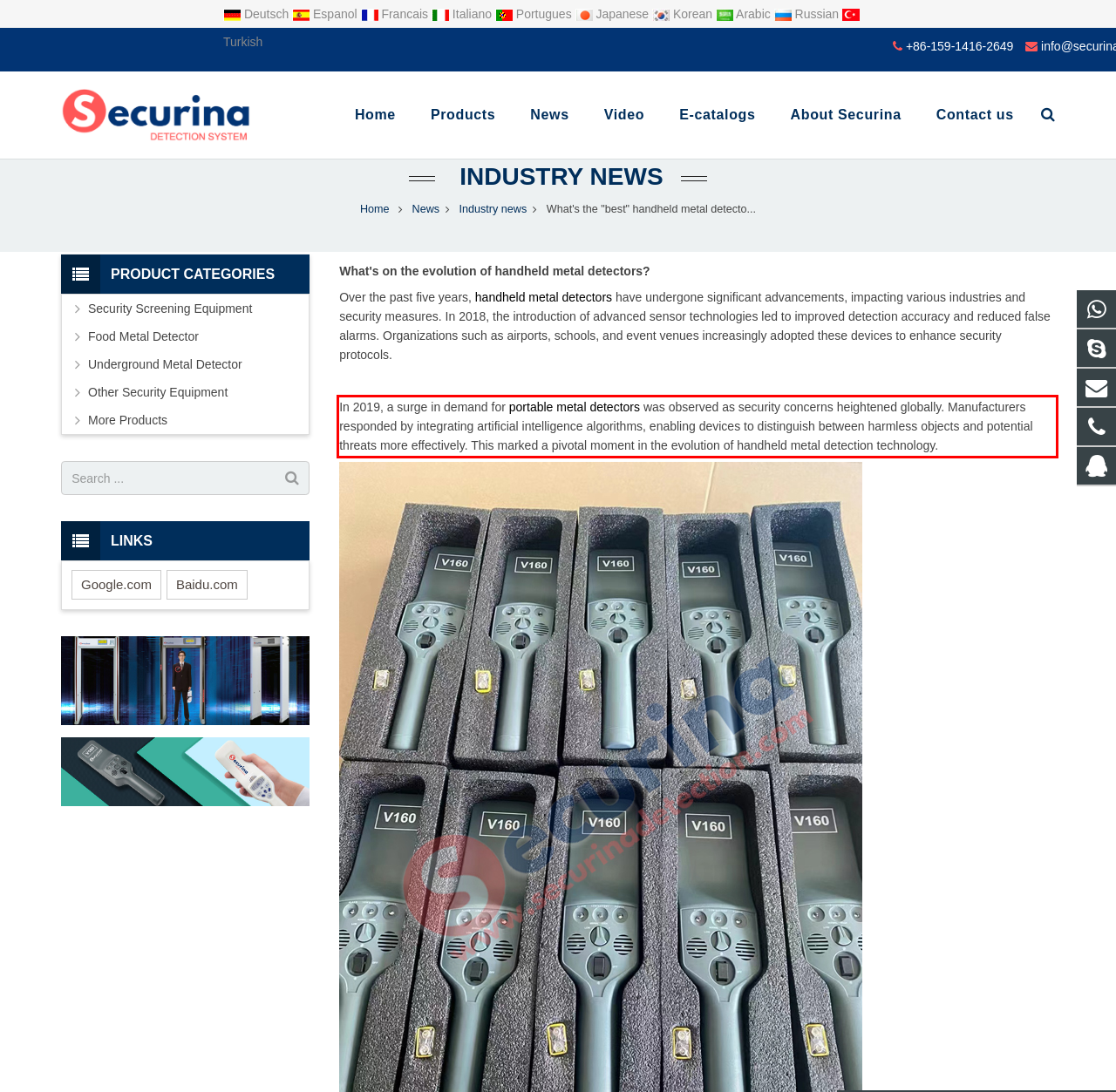Perform OCR on the text inside the red-bordered box in the provided screenshot and output the content.

In 2019, a surge in demand for portable metal detectors was observed as security concerns heightened globally. Manufacturers responded by integrating artificial intelligence algorithms, enabling devices to distinguish between harmless objects and potential threats more effectively. This marked a pivotal moment in the evolution of handheld metal detection technology.